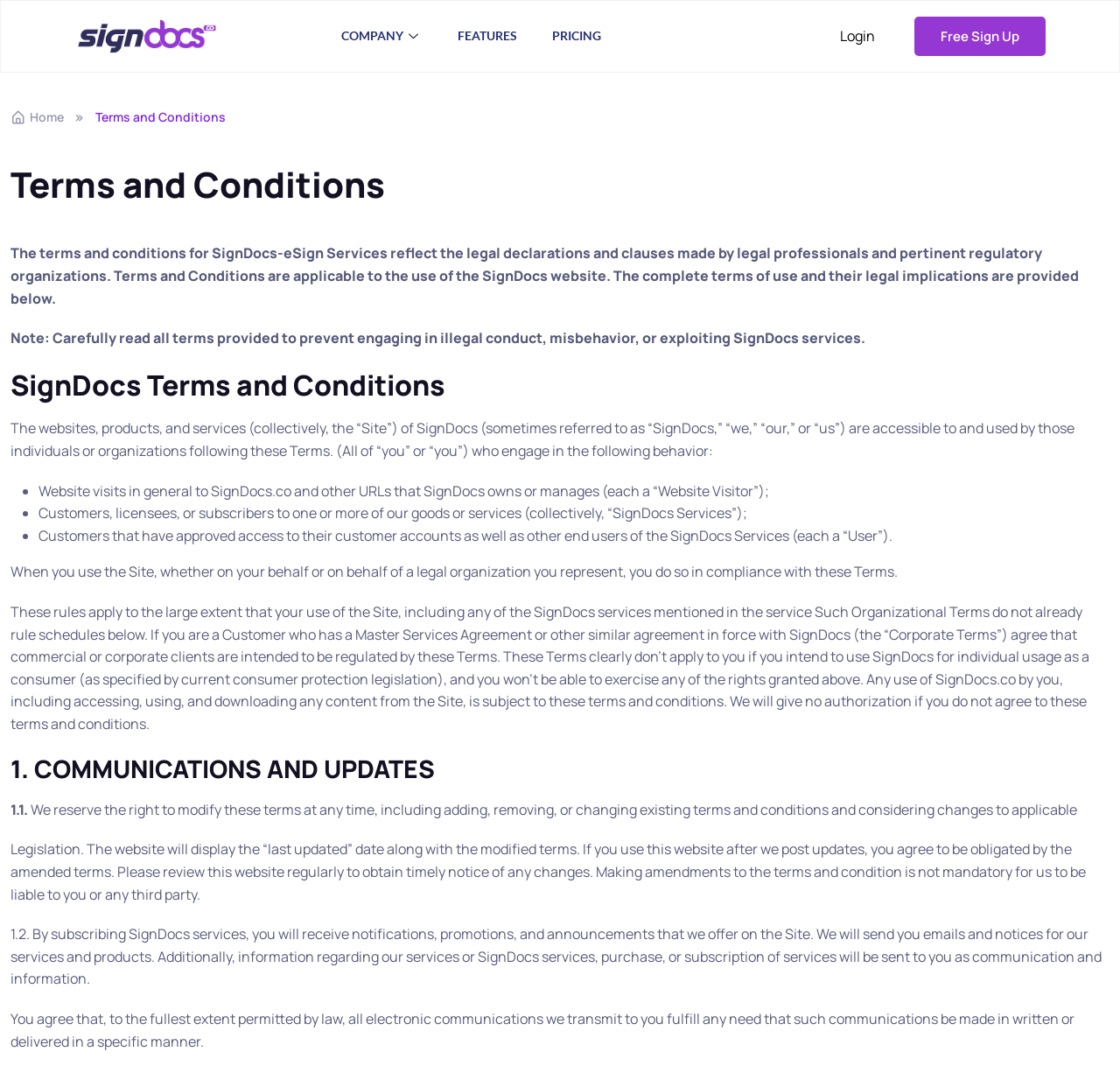What happens if you do not agree to these terms and conditions?
Using the visual information, answer the question in a single word or phrase.

No authorization